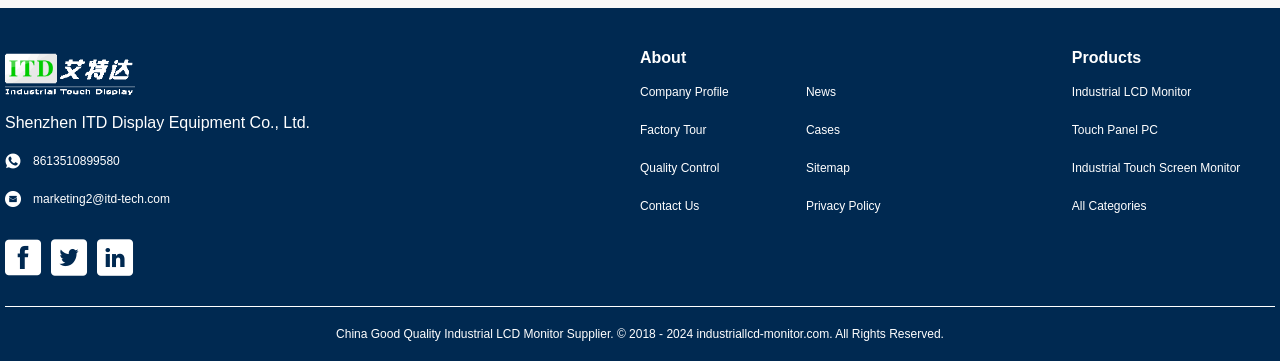Determine the bounding box coordinates for the area that needs to be clicked to fulfill this task: "view all categories". The coordinates must be given as four float numbers between 0 and 1, i.e., [left, top, right, bottom].

[0.837, 0.546, 0.996, 0.596]